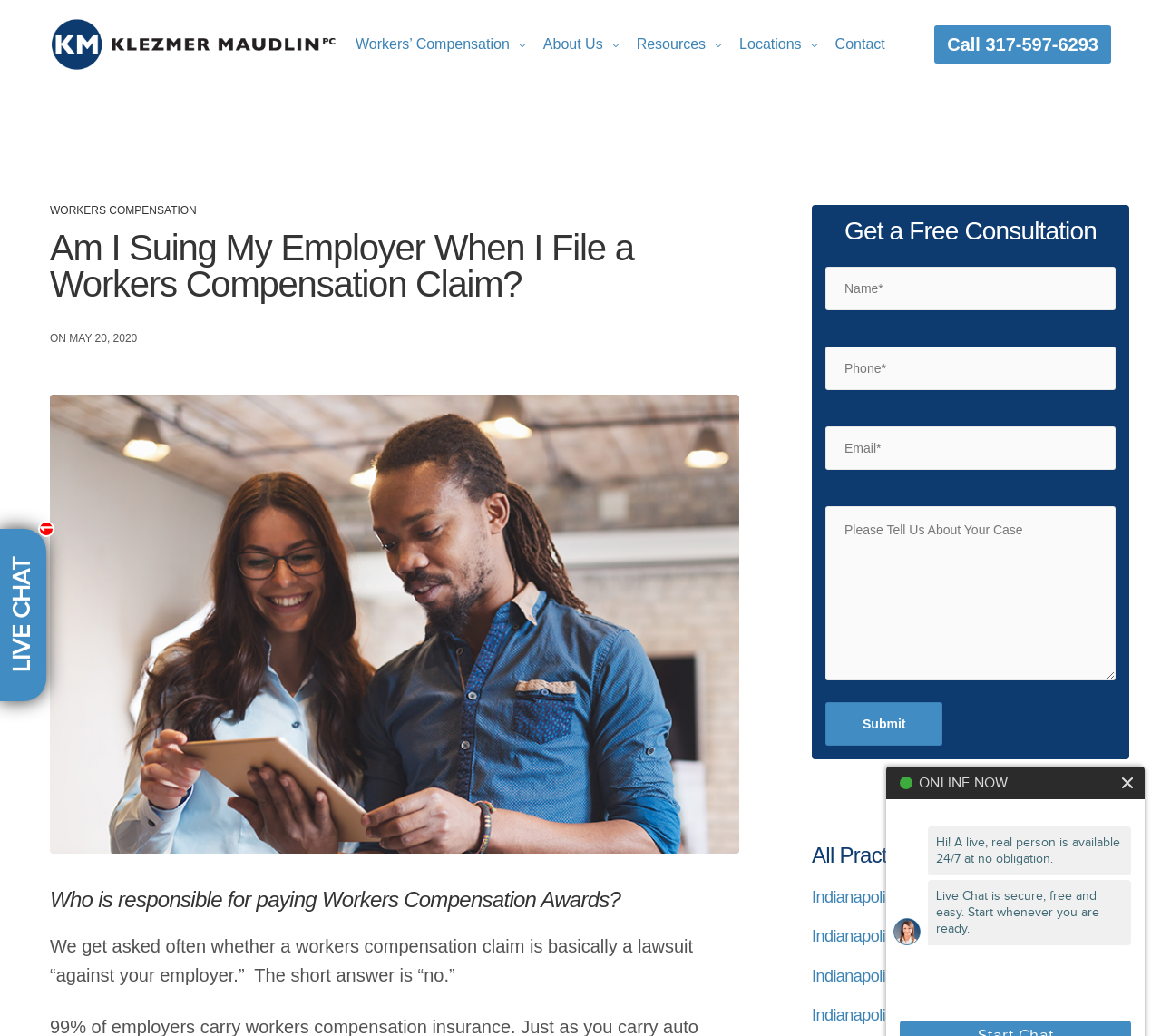Find the bounding box coordinates for the UI element whose description is: "About Us". The coordinates should be four float numbers between 0 and 1, in the format [left, top, right, bottom].

[0.468, 0.018, 0.533, 0.067]